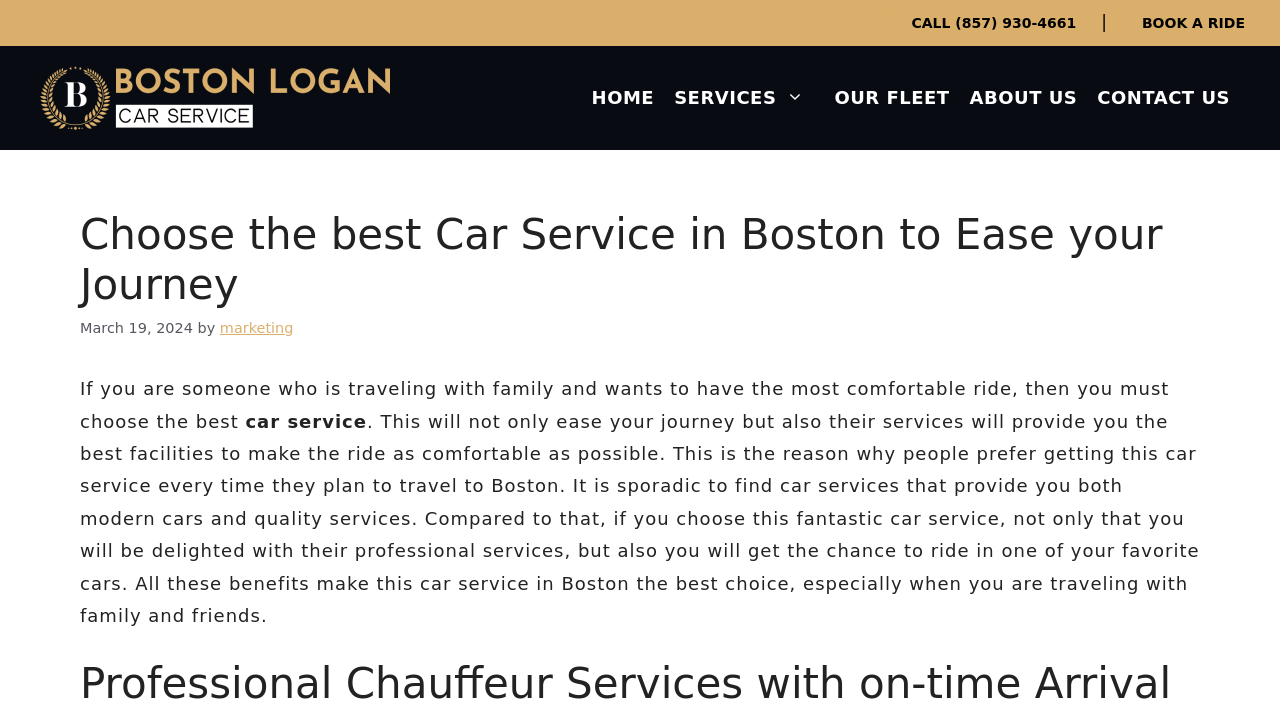Describe every aspect of the webpage in a detailed manner.

This webpage is about choosing the best car service in Boston for a comfortable ride, especially when traveling with family. At the top, there is a banner with a link to "Boston Logan Car Service" accompanied by an image. Below the banner, there is a navigation menu with links to "HOME", "SERVICES", "OUR FLEET", "ABOUT US", and "CONTACT US".

On the top-right corner, there are two links: "CALL (857) 930-4661" and "BOOK A RIDE", separated by a vertical line. 

The main content of the webpage starts with a heading that reads "Choose the best Car Service in Boston to Ease your Journey". Below the heading, there is a time stamp showing the date "March 19, 2024", followed by a text "by marketing". 

The main paragraph of the webpage explains the importance of choosing the best car service, especially when traveling with family. It highlights the benefits of choosing a car service that provides modern cars and quality services, ensuring a comfortable ride. The text also mentions that this car service is the best choice, especially when traveling with family and friends.

Finally, at the bottom of the webpage, there is a heading that reads "Professional Chauffeur Services with on-time Arrival".